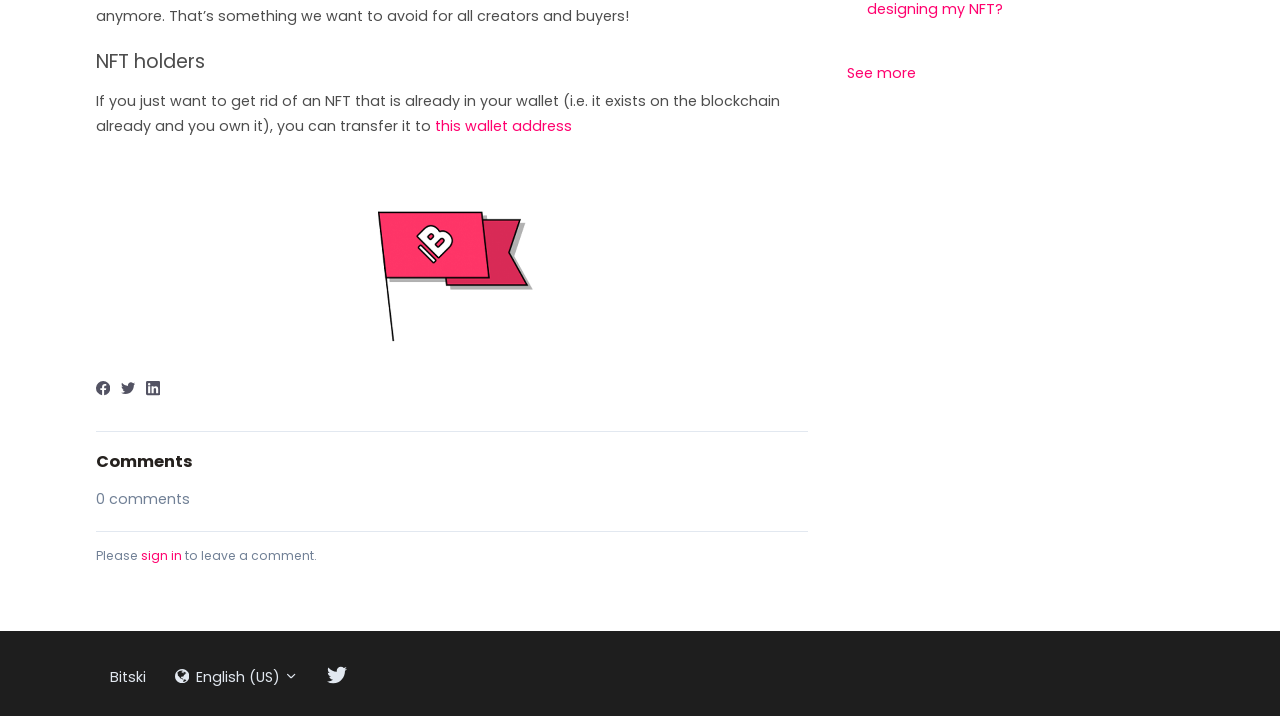Determine the bounding box for the described UI element: "ene057".

None